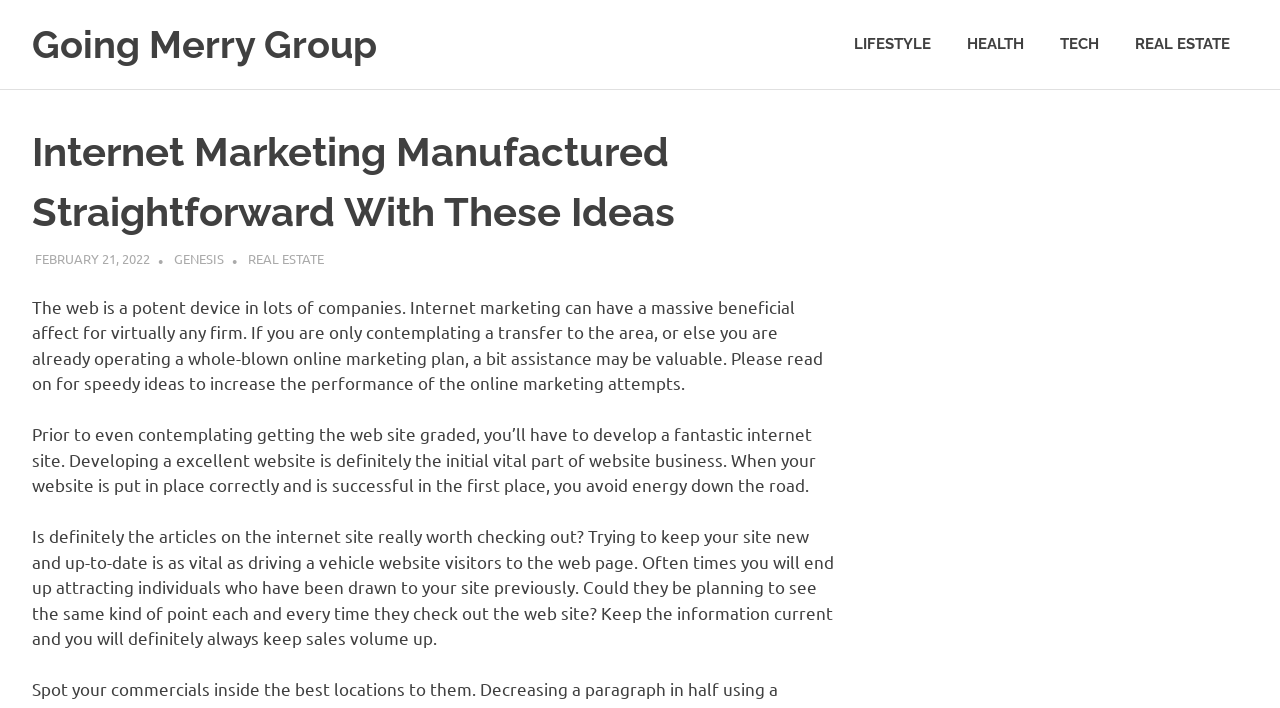Provide the bounding box coordinates, formatted as (top-left x, top-left y, bottom-right x, bottom-right y), with all values being floating point numbers between 0 and 1. Identify the bounding box of the UI element that matches the description: NextCalifornia’s Rules on Personal InjuryNext

None